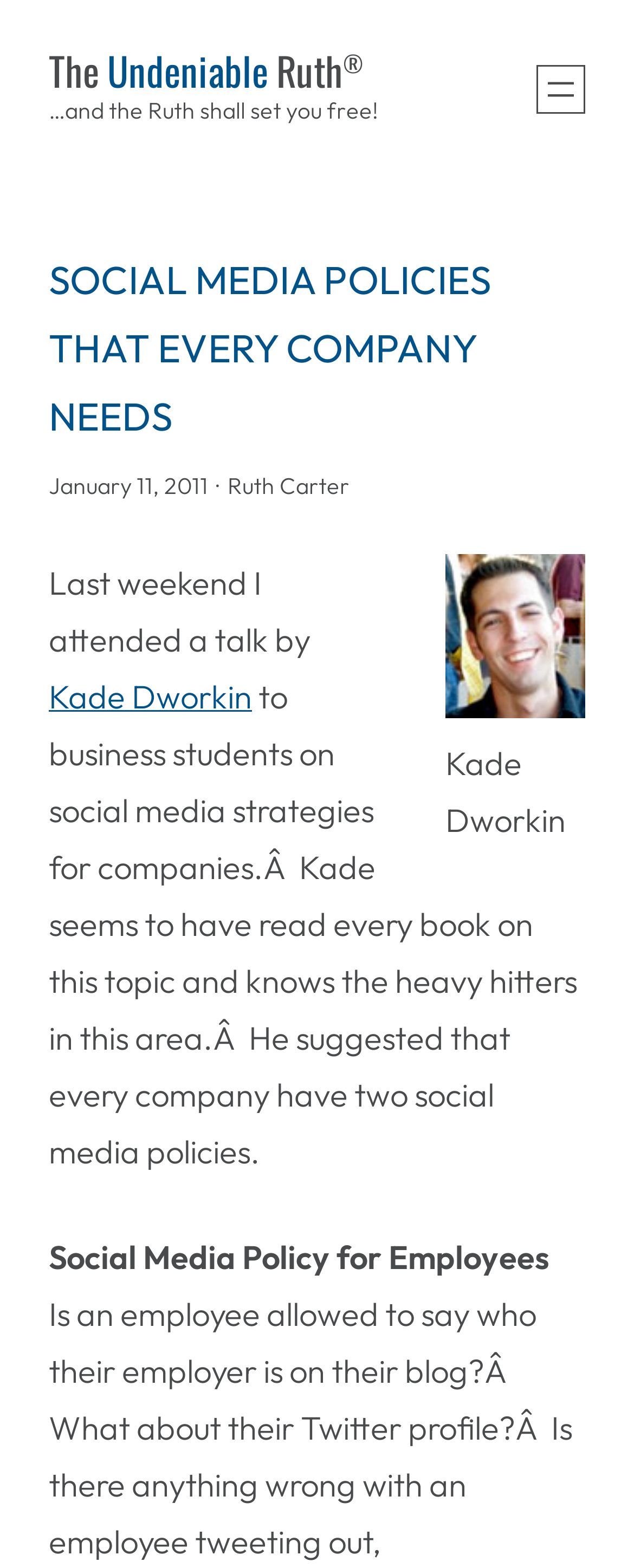Determine the bounding box coordinates of the section I need to click to execute the following instruction: "Click on the link 'The'". Provide the coordinates as four float numbers between 0 and 1, i.e., [left, top, right, bottom].

[0.077, 0.026, 0.156, 0.063]